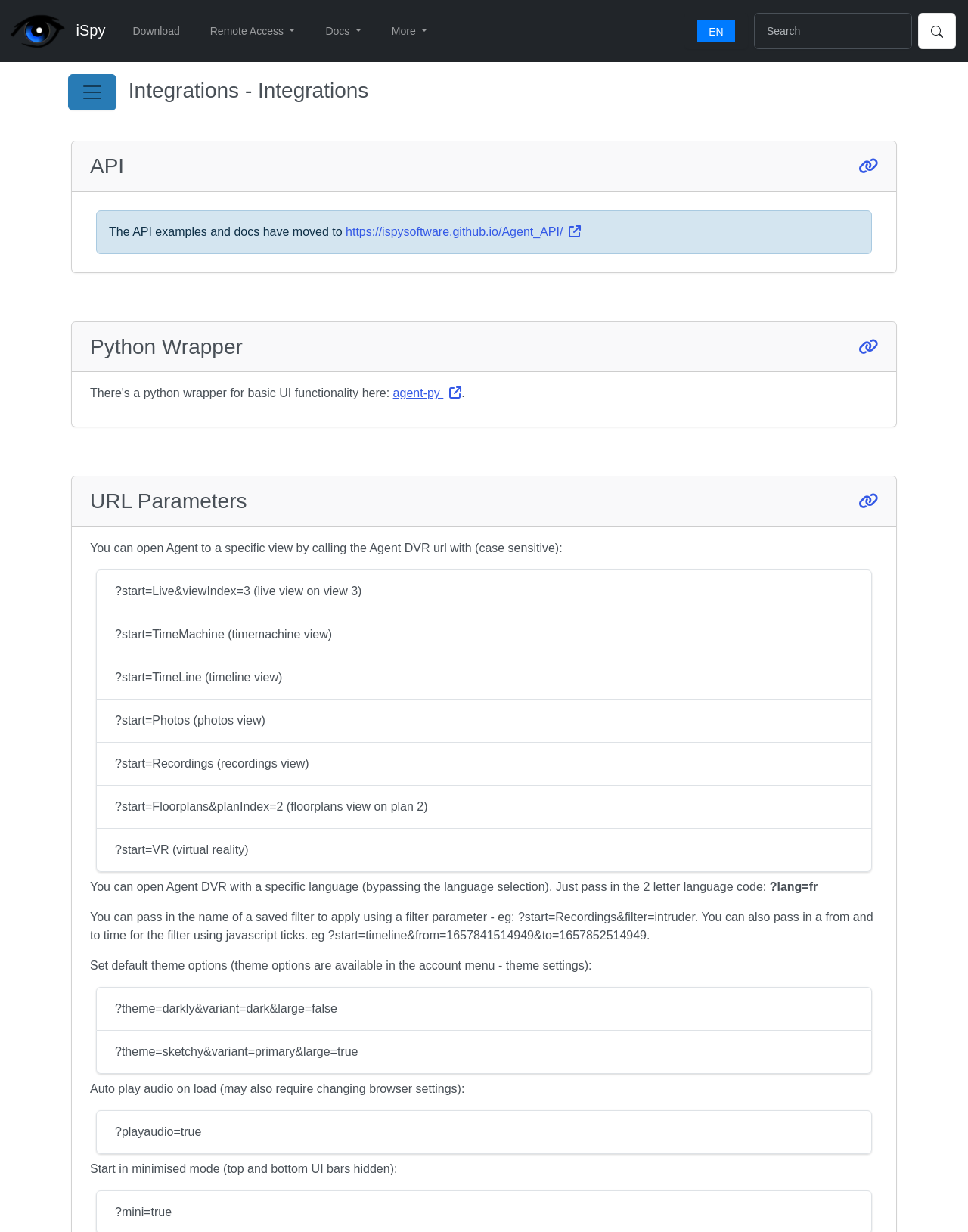Locate the bounding box coordinates of the element that needs to be clicked to carry out the instruction: "Access Remote Access menu". The coordinates should be given as four float numbers ranging from 0 to 1, i.e., [left, top, right, bottom].

[0.208, 0.014, 0.314, 0.037]